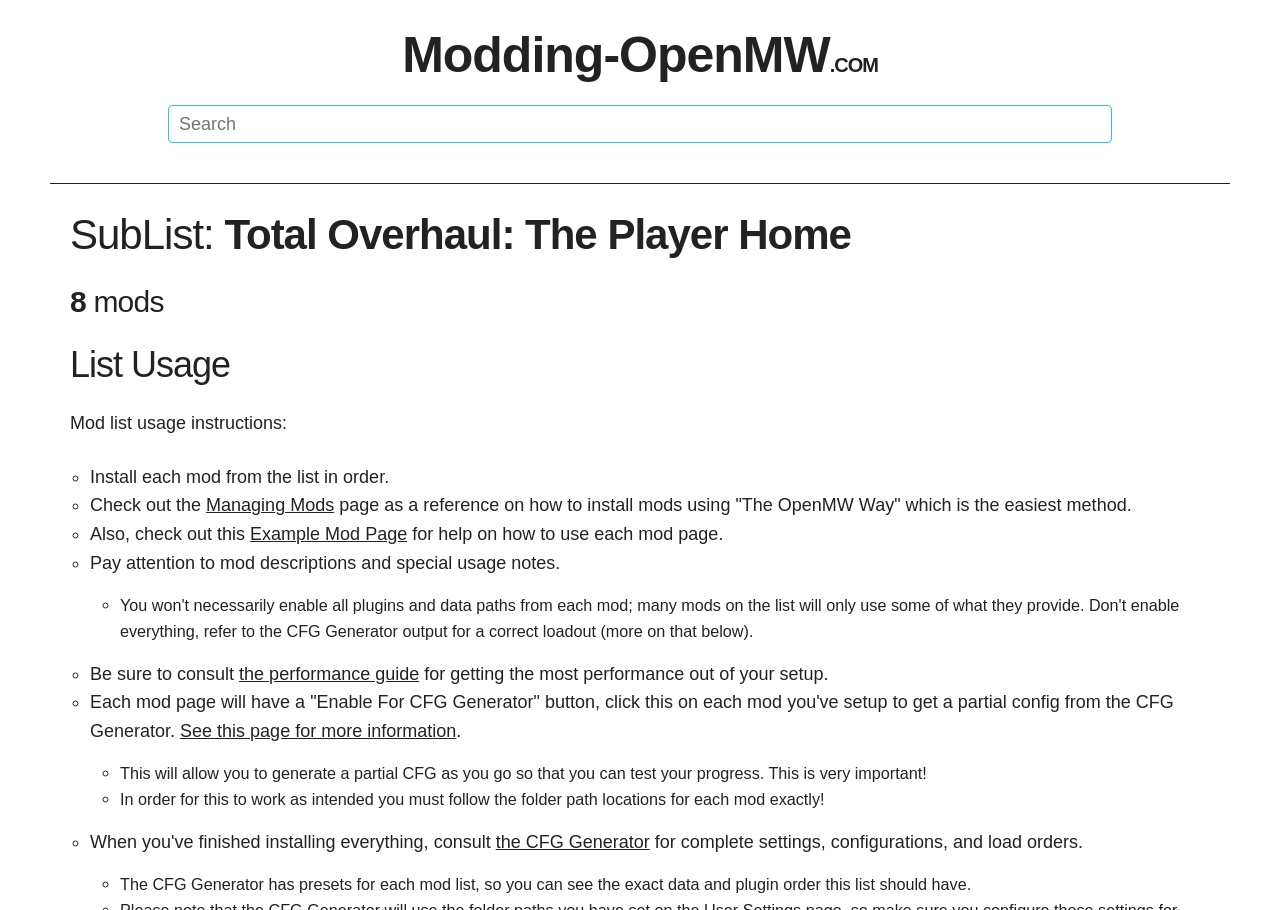Describe the entire webpage, focusing on both content and design.

This webpage is about modding and modernizing the video game Morrowind with OpenMW. At the top, there is a heading "Modding-OpenMW.COM" with a link to the website. Below it, there is a search box labeled "Search". 

On the left side of the page, there is a heading "SubList: Total Overhaul: The Player Home" followed by a heading "8 mods" and another heading "List Usage". Below these headings, there are instructions on how to use the mod list, including installing each mod in order, checking out the "Managing Mods" page, and paying attention to mod descriptions and special usage notes.

The instructions are presented in a list format, with each point marked by a bullet point (◦). The list includes links to relevant pages, such as "Managing Mods", "Example Mod Page", and "the performance guide". 

The webpage also provides information on how to generate a partial CFG (configuration file) as you go, which is important for testing progress. It emphasizes the importance of following the exact folder path locations for each mod. 

At the bottom of the page, there is a link to "the CFG Generator" for complete settings, configurations, and load orders. The CFG Generator has presets for each mod list, allowing users to see the exact data and plugin order.